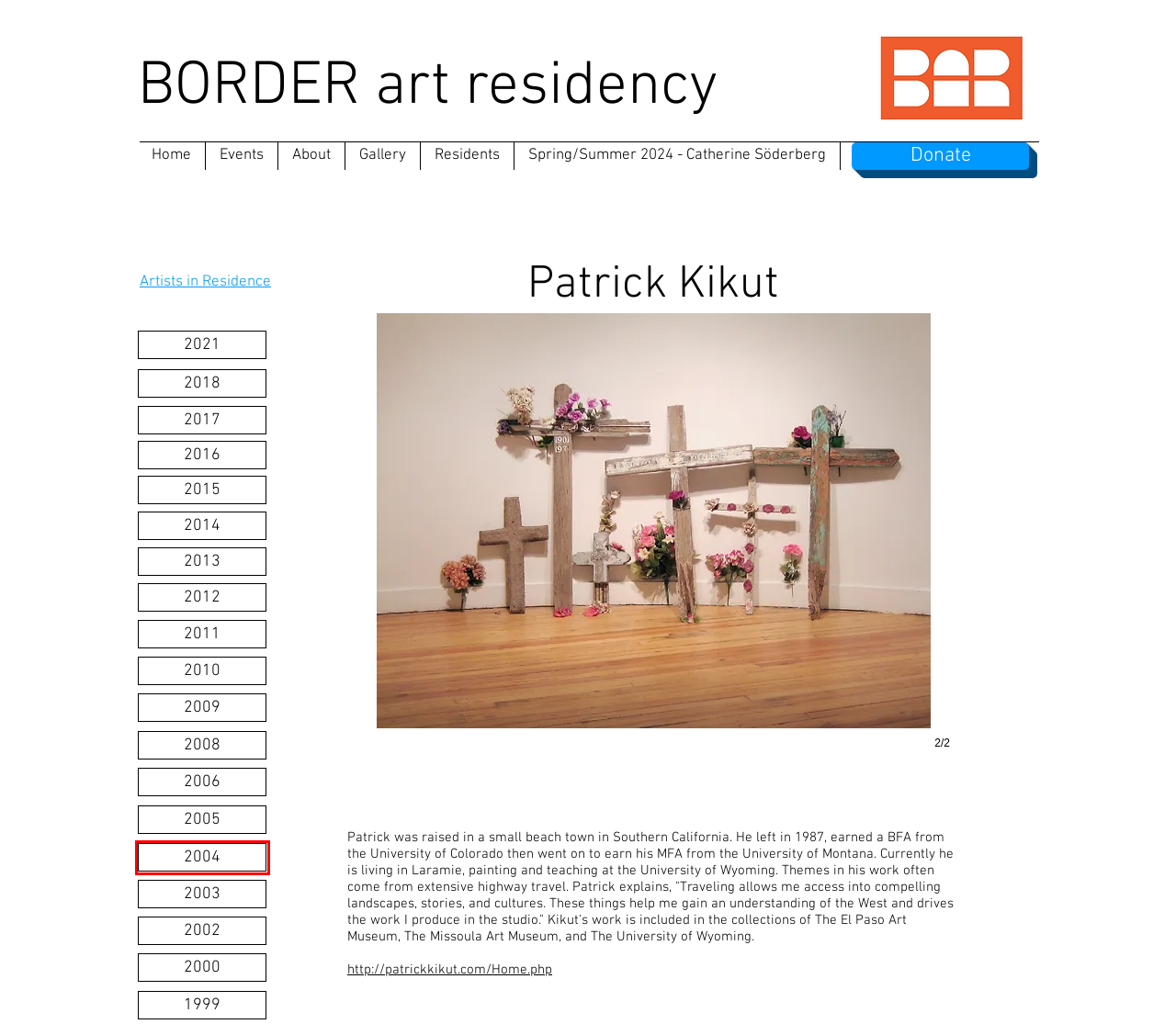You have a screenshot of a webpage where a red bounding box highlights a specific UI element. Identify the description that best matches the resulting webpage after the highlighted element is clicked. The choices are:
A. 2002 - Nicole Antebi | barsite
B. Contact / Map | barsite
C. 2012 - Chika Matsuda | barsite
D. Carissa Samaniego | border art residency
E. 2011 - Scott McMahon | barsite
F. 2004 - Philip Zimmermann | barsite
G. 2000 - Carlos Gutierrez | barsite
H. 2010 - Susannah Mira | barsite

F